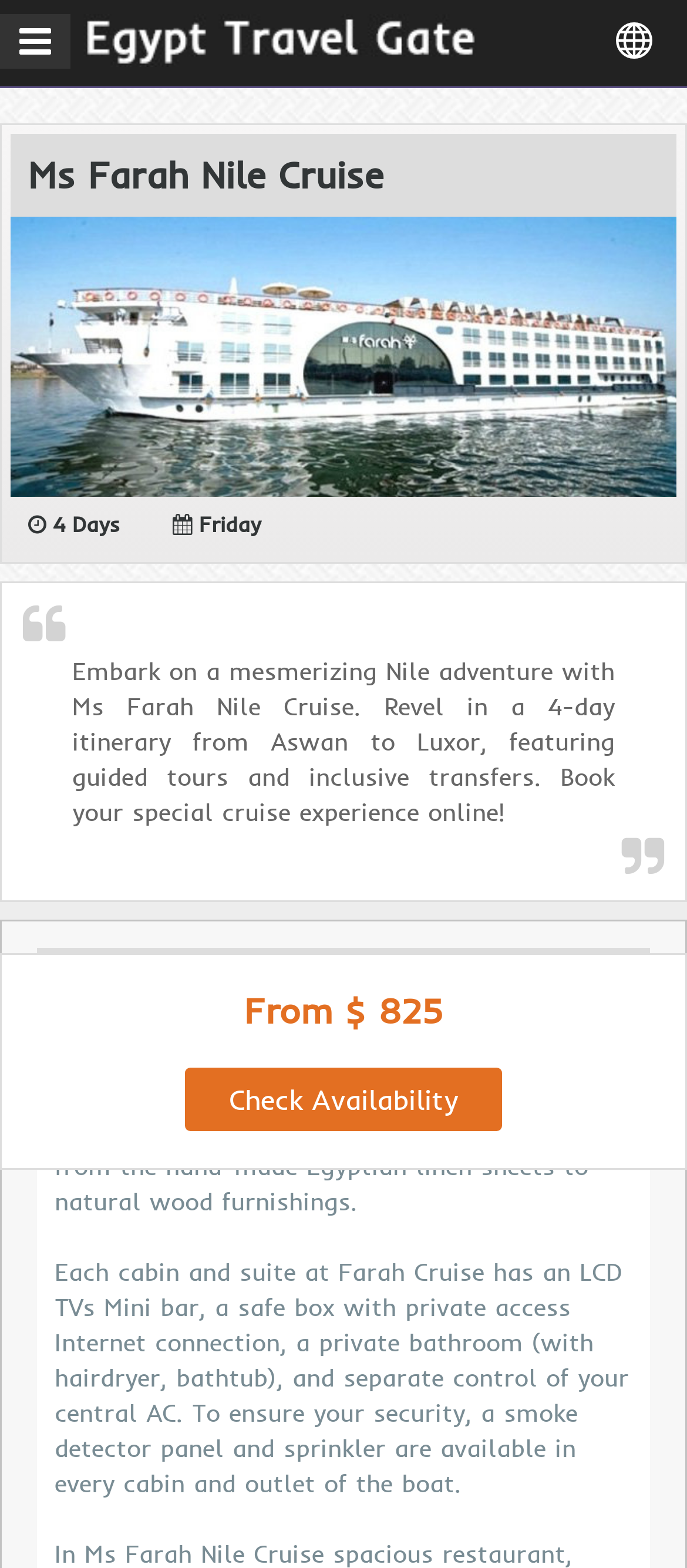What amenities are available in each cabin? Observe the screenshot and provide a one-word or short phrase answer.

LCD TV, Mini bar, safe box, Internet connection, private bathroom